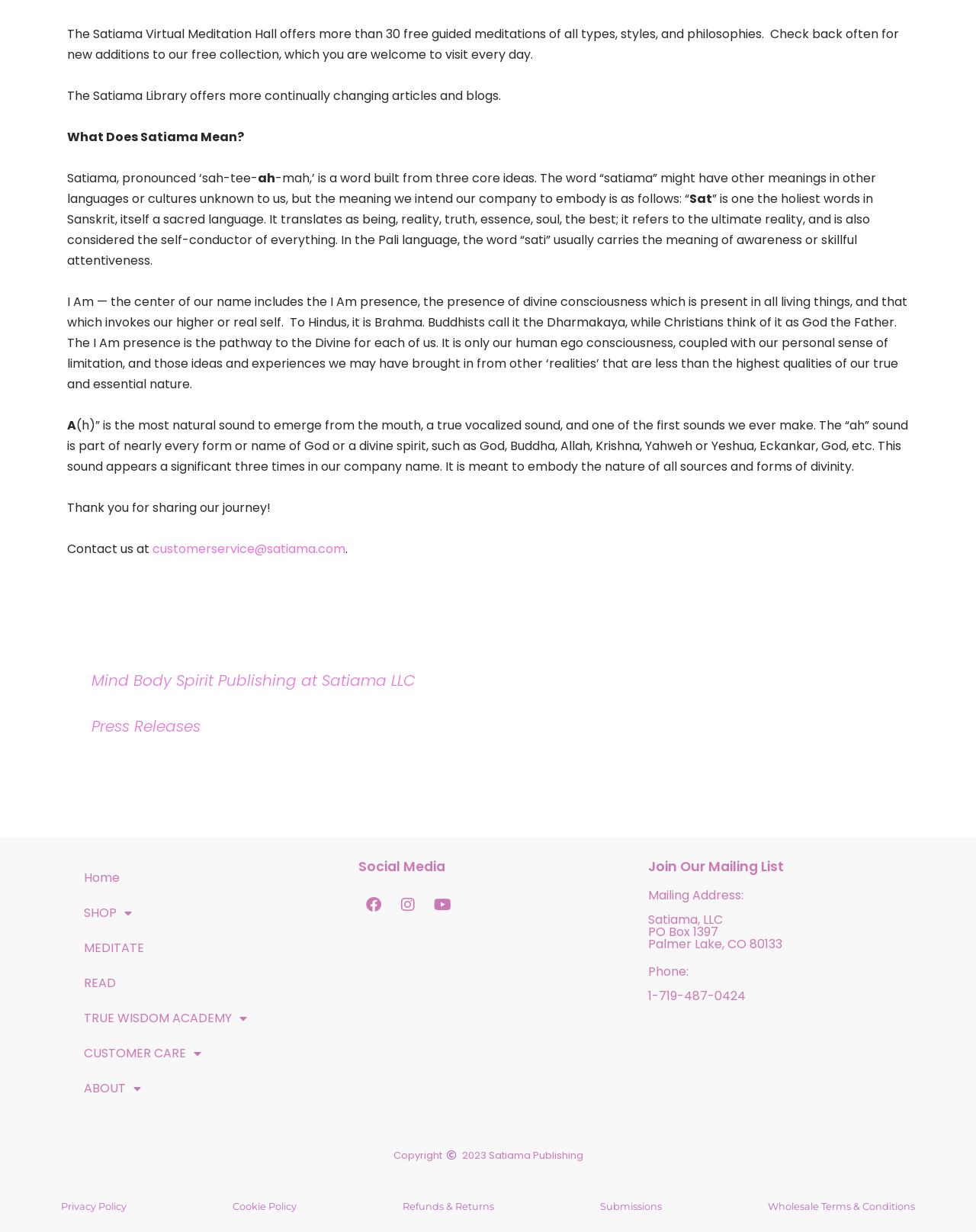Please determine the bounding box coordinates of the clickable area required to carry out the following instruction: "Check the 'Social Media' section". The coordinates must be four float numbers between 0 and 1, represented as [left, top, right, bottom].

[0.367, 0.699, 0.633, 0.71]